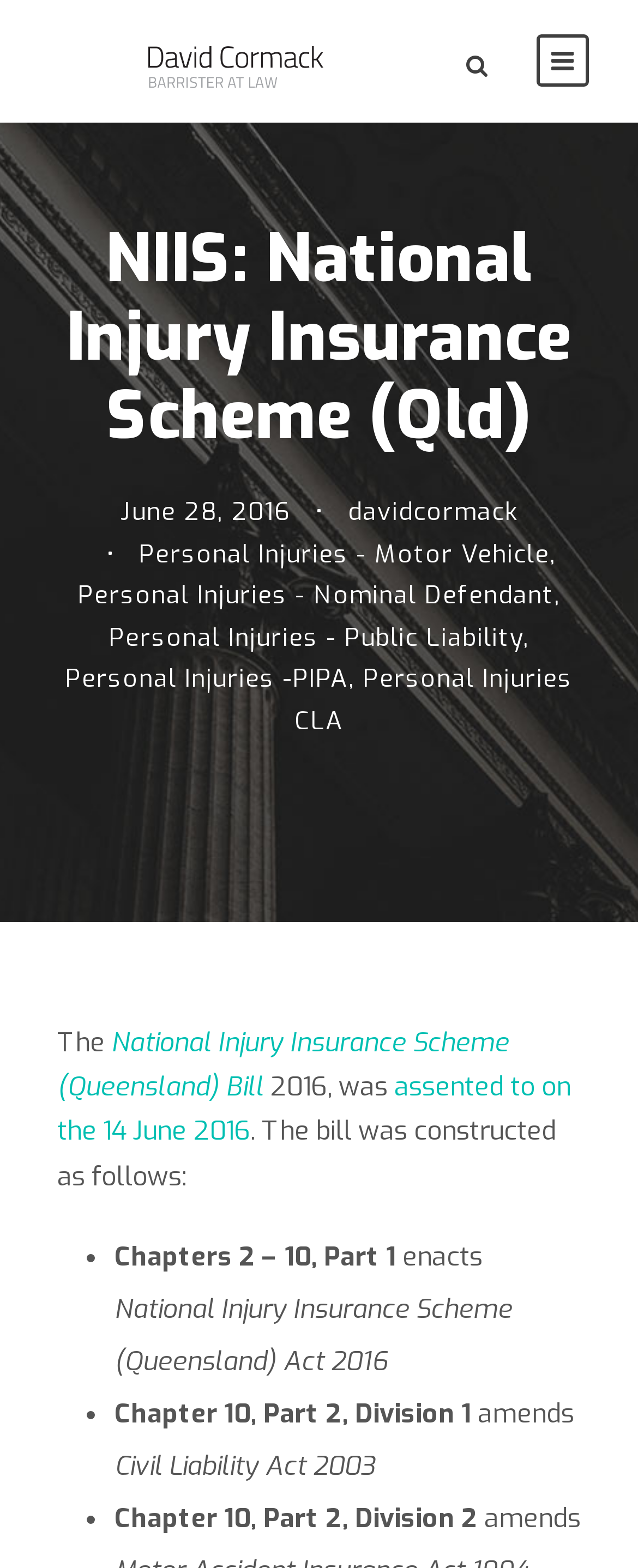Please identify the bounding box coordinates of the element's region that I should click in order to complete the following instruction: "Visit the page of Personal Injuries - Motor Vehicle". The bounding box coordinates consist of four float numbers between 0 and 1, i.e., [left, top, right, bottom].

[0.218, 0.343, 0.862, 0.363]